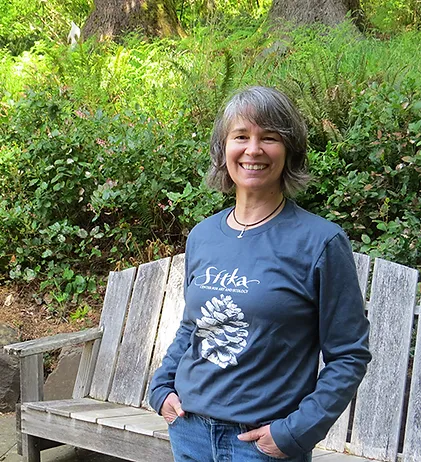Write a descriptive caption for the image, covering all notable aspects.

The image features a smiling woman standing outdoors amid a lush, green backdrop filled with ferns and shrubs. She is wearing a long-sleeved blue shirt adorned with a pinecone graphic, representing the Sitka brand or organization. Her casual jeans complement her relaxed demeanor as she poses in front of a rustic wooden bench, likely inviting the viewer to connect with the natural surroundings. This snapshot captures an essence of warmth and approachability, reflecting her passion for nature and her role as a science illustrator. The serene environment adds to the overall ambiance, emphasizing her dedication to portraying nature through art.